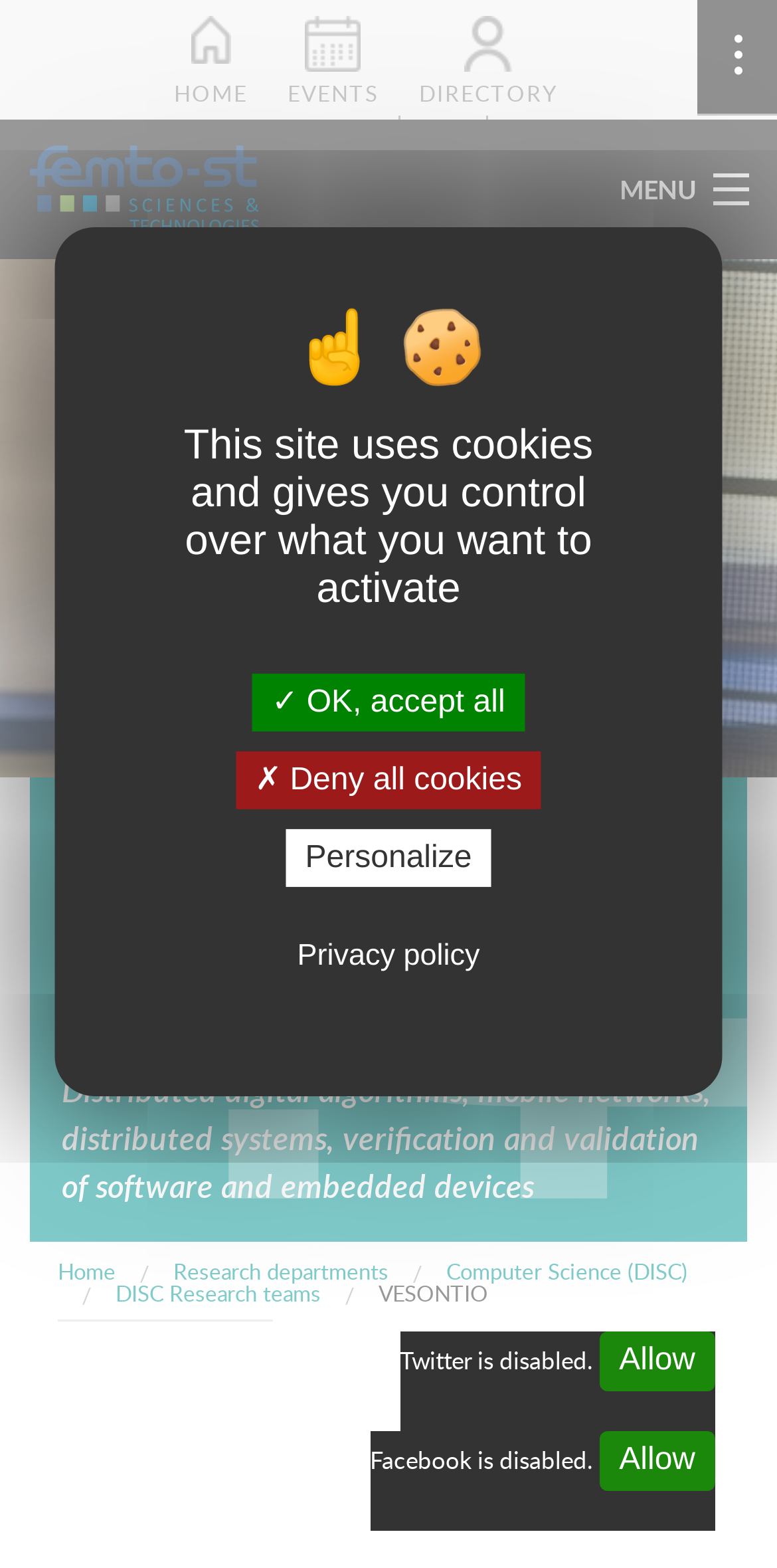What is the name of the research team?
Give a detailed response to the question by analyzing the screenshot.

The name of the research team can be found in the 'YOU ARE HERE' section of the webpage, where 'VESONTIO' is a link under 'Research departments' and 'Computer Science (DISC)'.